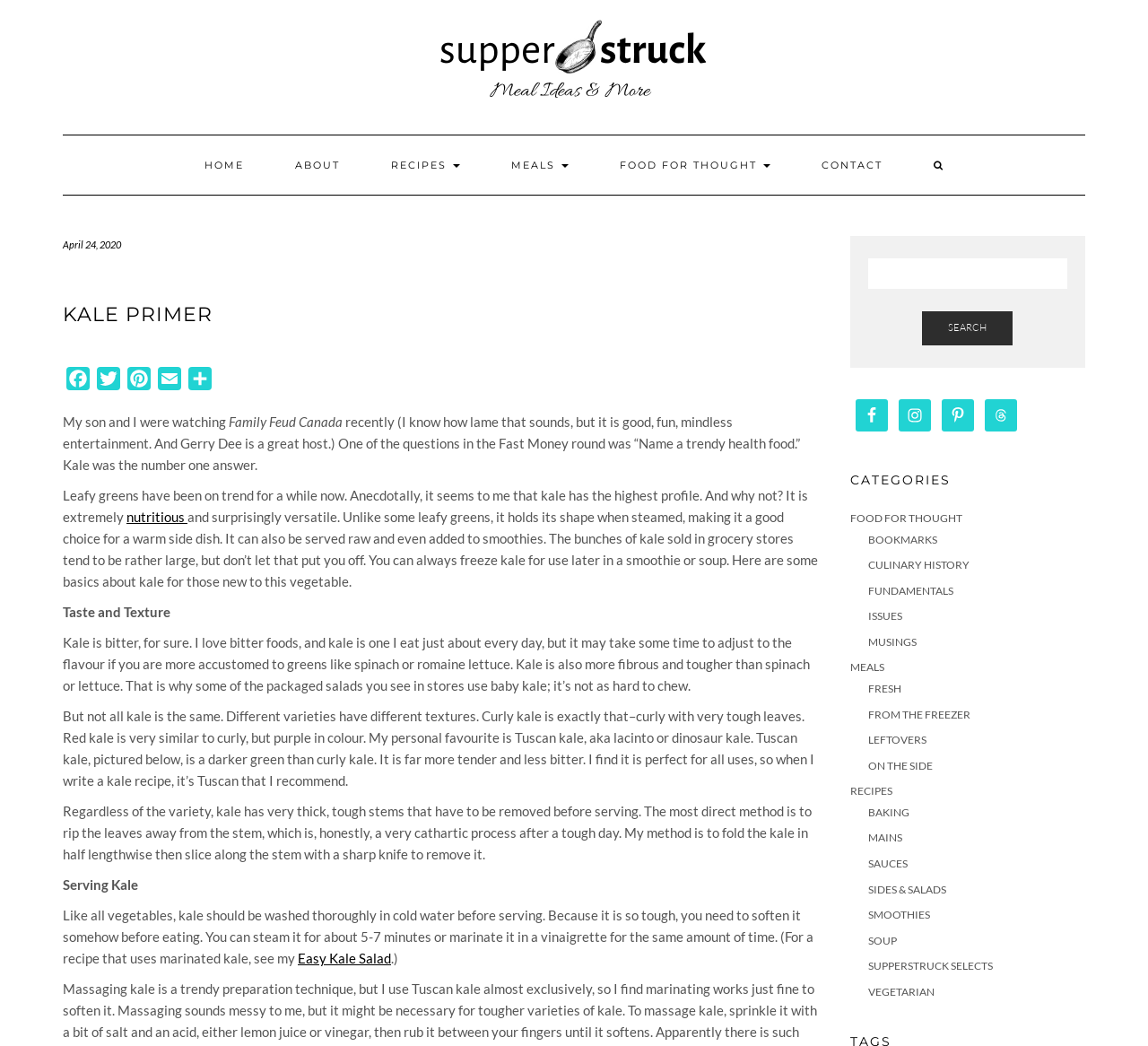What is the main topic of this webpage?
From the image, provide a succinct answer in one word or a short phrase.

Kale